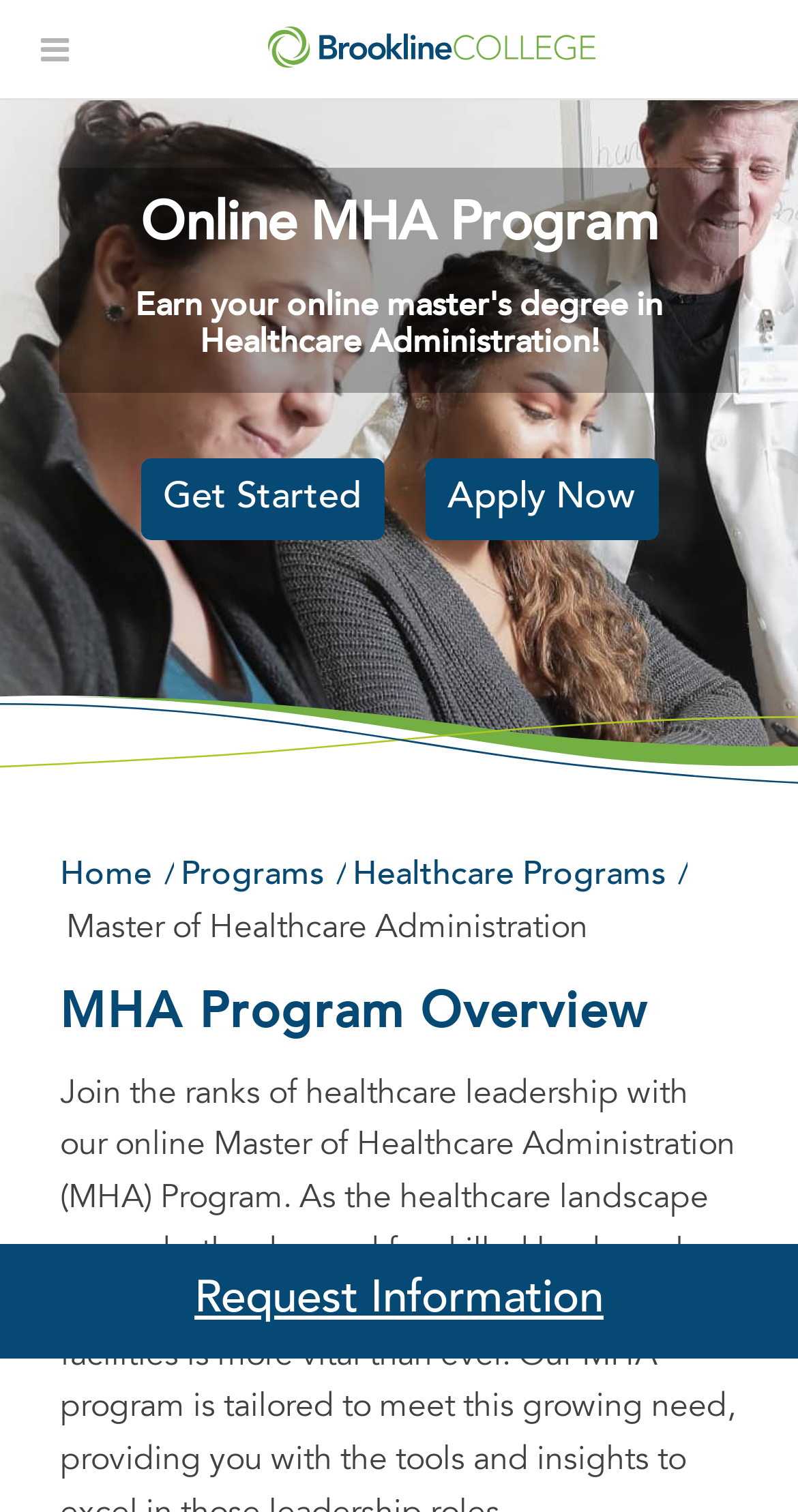How many links are in the top navigation bar?
Please respond to the question with a detailed and thorough explanation.

I counted the links in the top navigation bar, which are 'Home', 'Programs', 'Healthcare Programs', and the separator '/'. There are 4 links in total.